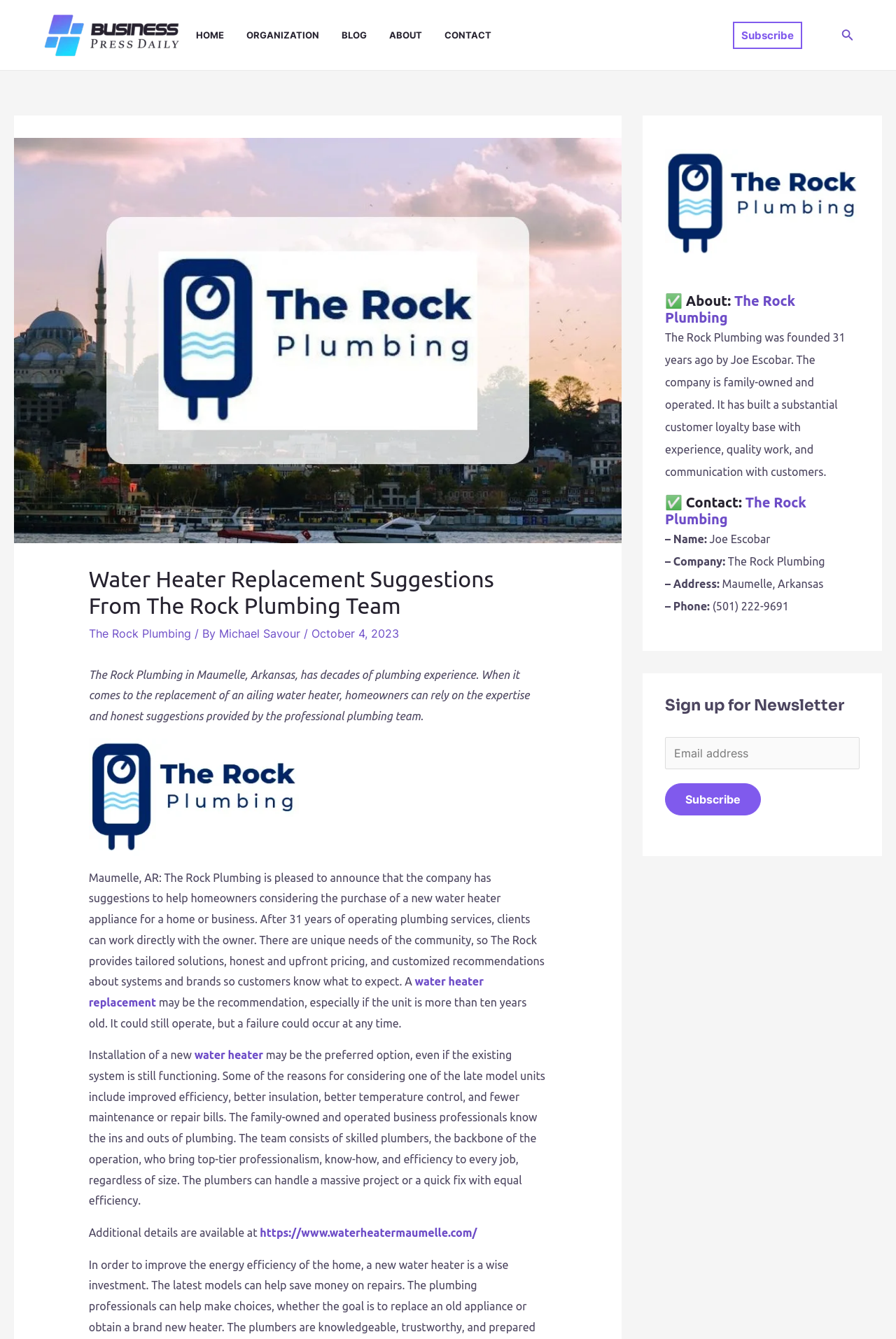Calculate the bounding box coordinates of the UI element given the description: "Subscribe".

[0.742, 0.585, 0.849, 0.609]